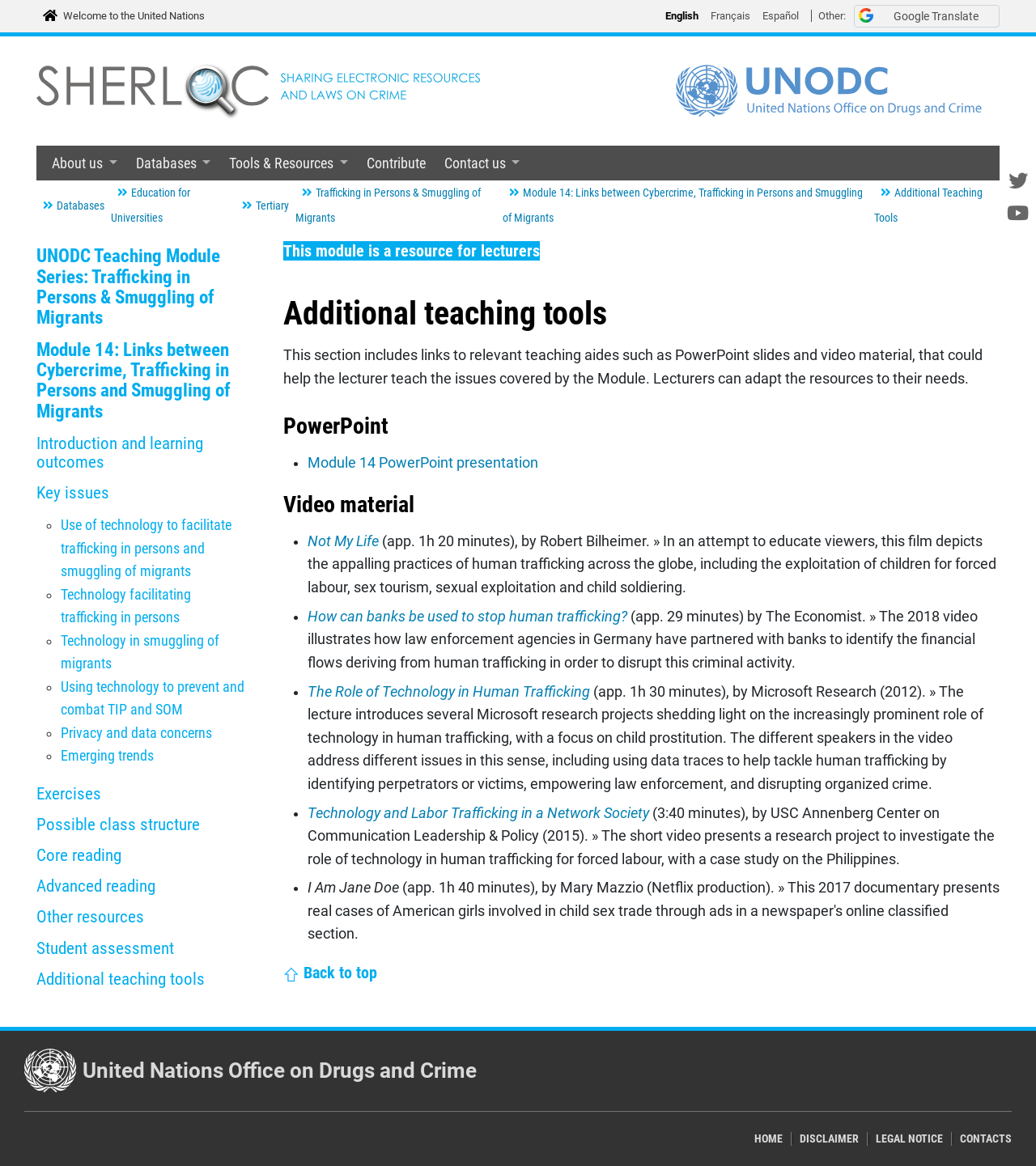Determine the bounding box for the UI element that matches this description: "Key issues".

[0.035, 0.414, 0.105, 0.431]